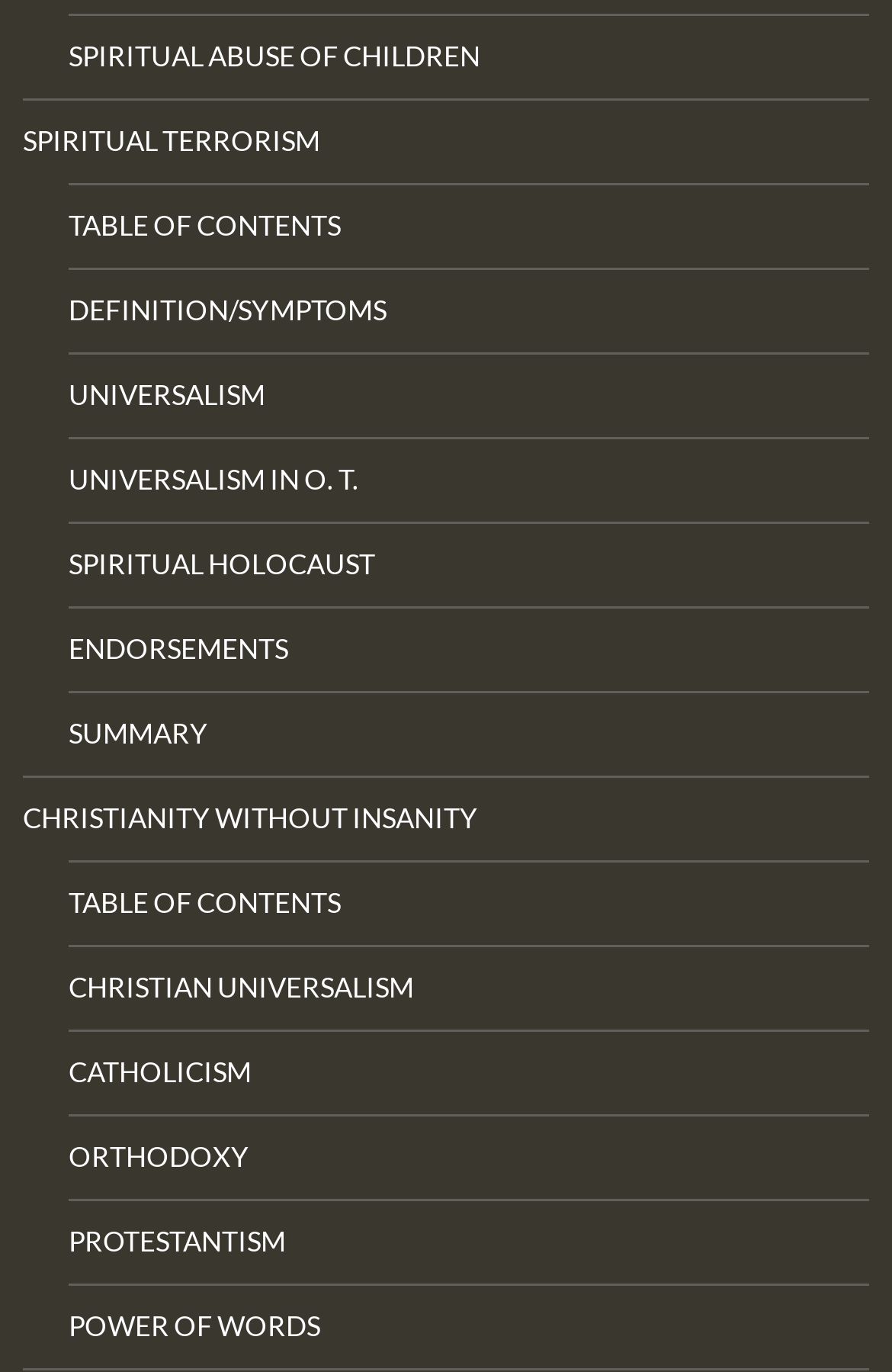Determine the bounding box coordinates of the element that should be clicked to execute the following command: "listen to the podcast".

None